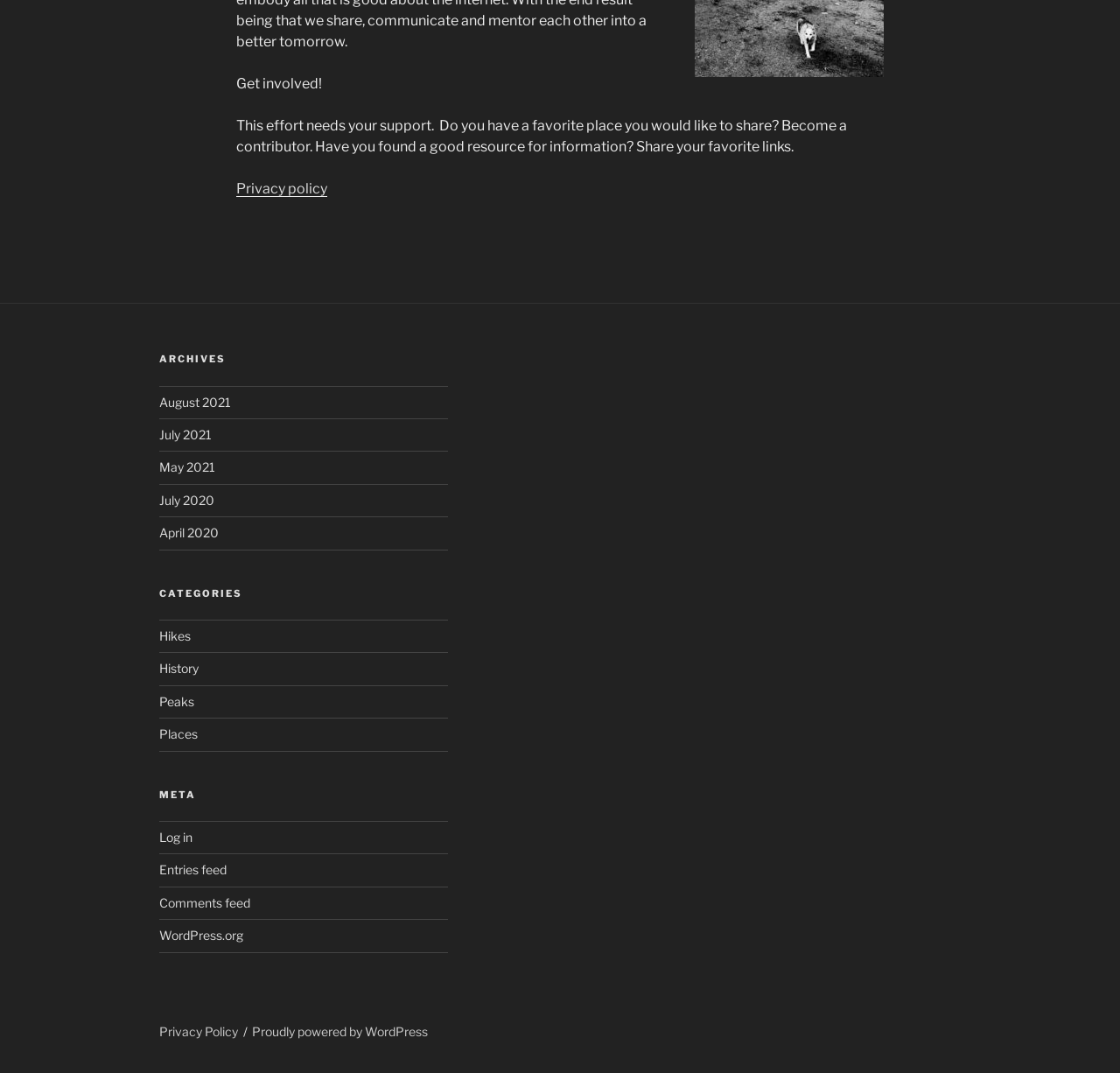Given the description "Colleges & Universities", determine the bounding box of the corresponding UI element.

None